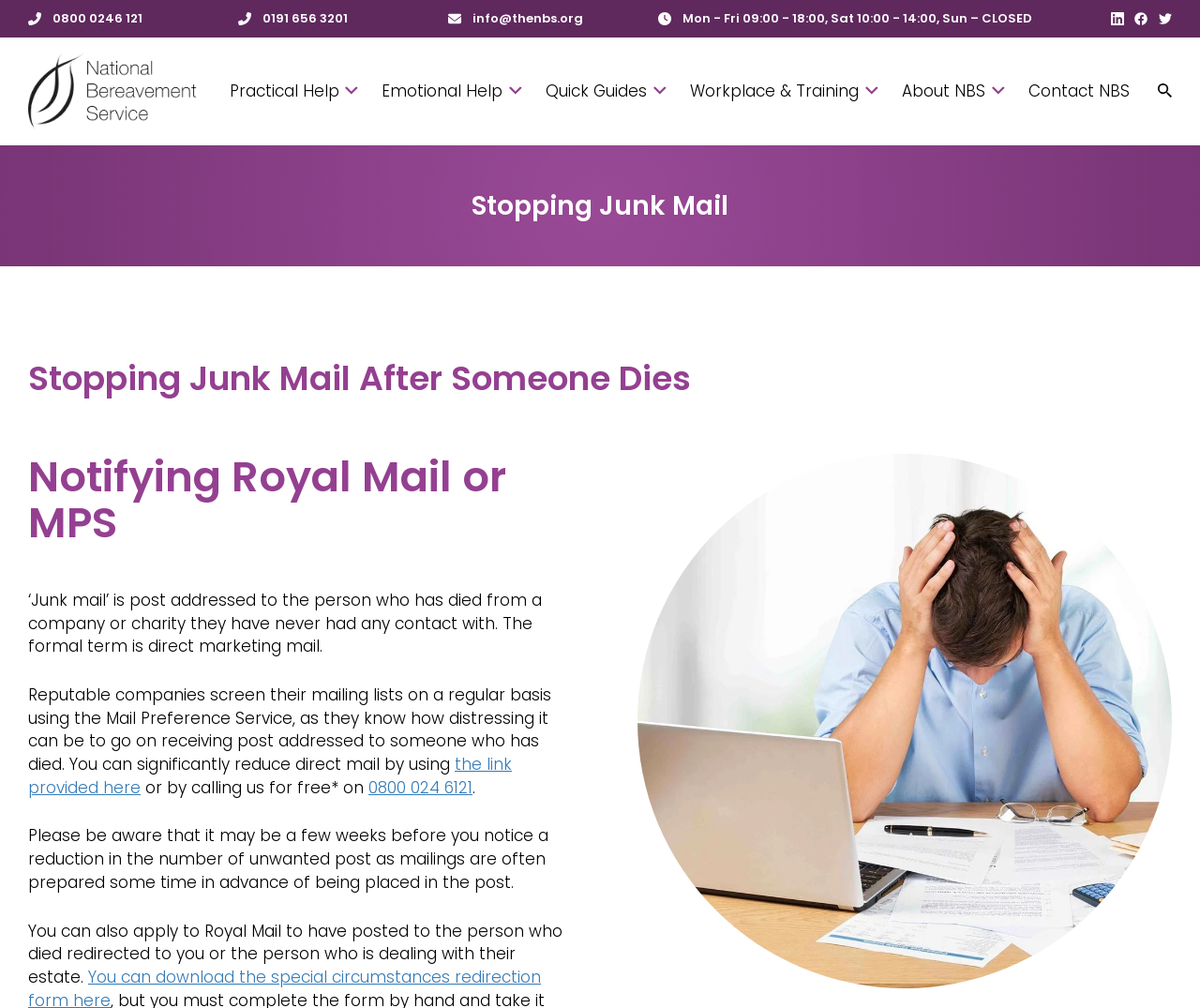Provide the bounding box coordinates of the UI element this sentence describes: "the link provided here".

[0.023, 0.747, 0.427, 0.792]